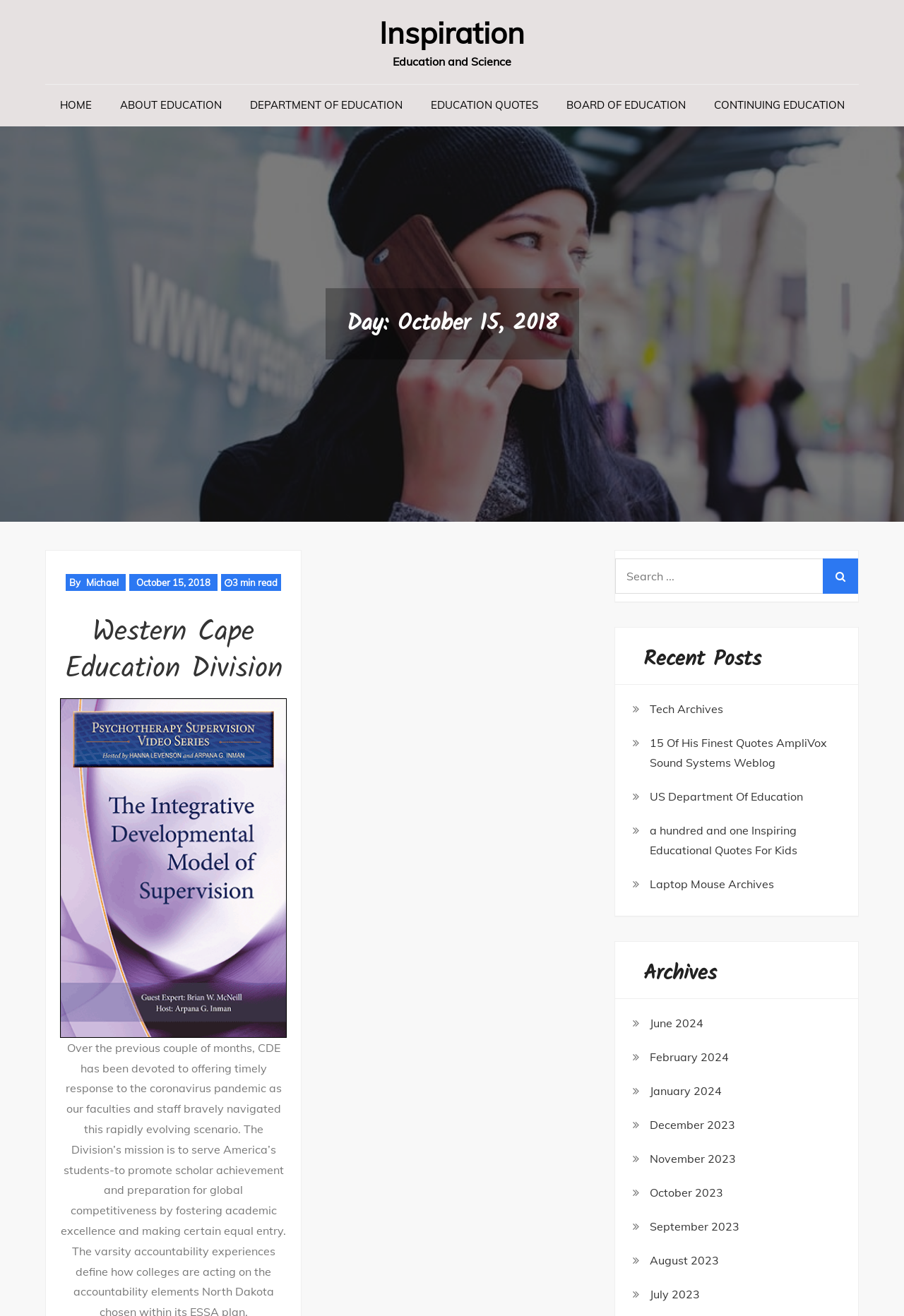What is the category of the post '15 Of His Finest Quotes AmpliVox Sound Systems Weblog'?
Based on the image, respond with a single word or phrase.

Education